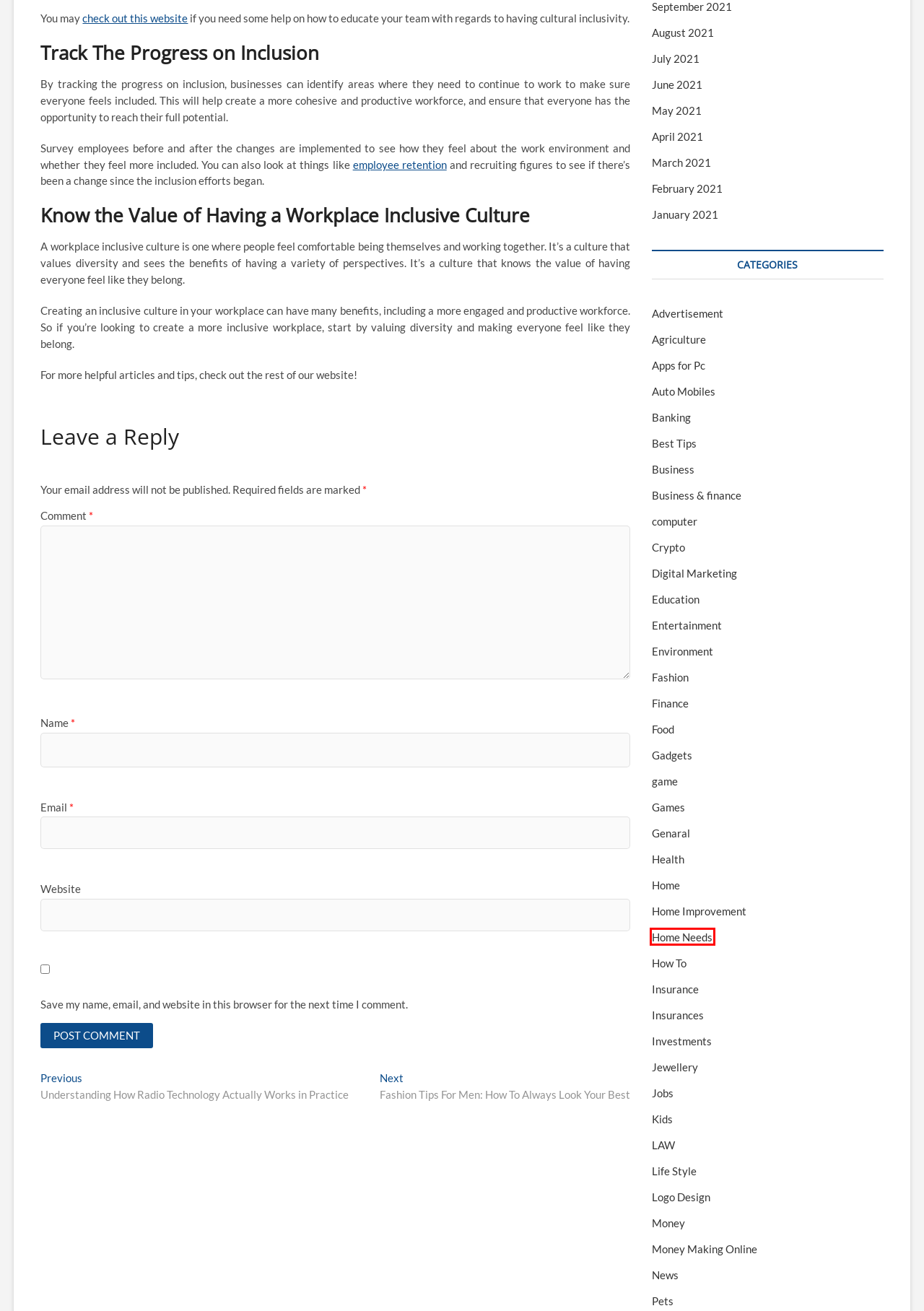Review the webpage screenshot and focus on the UI element within the red bounding box. Select the best-matching webpage description for the new webpage that follows after clicking the highlighted element. Here are the candidates:
A. Home Improvement – Recess Tips
B. Life Style – Recess Tips
C. Pets – Recess Tips
D. Home Needs – Recess Tips
E. DEI Speaker | FIG Firm | TaChelle Lawson
F. May 2021 – Recess Tips
G. February 2021 – Recess Tips
H. Investments – Recess Tips

D